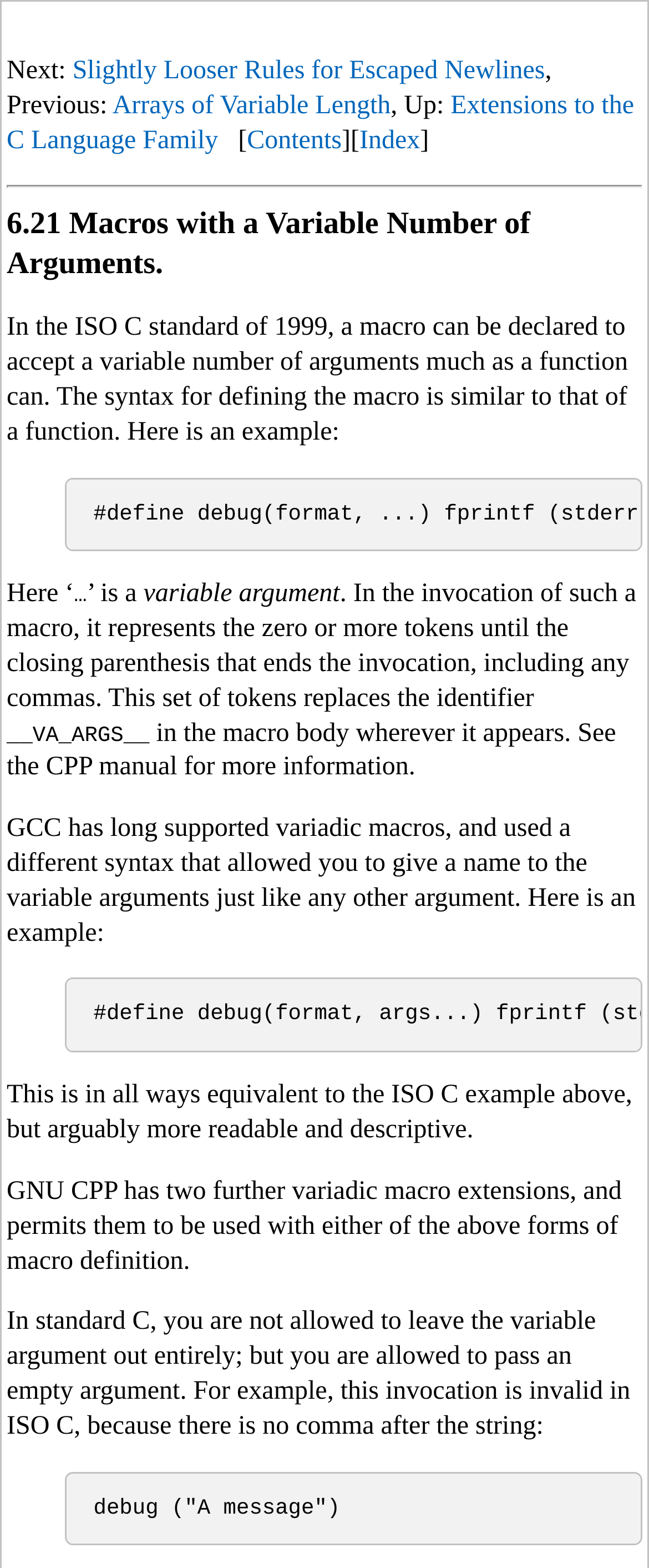Given the element description "Arrays of Variable Length", identify the bounding box of the corresponding UI element.

[0.173, 0.058, 0.602, 0.076]